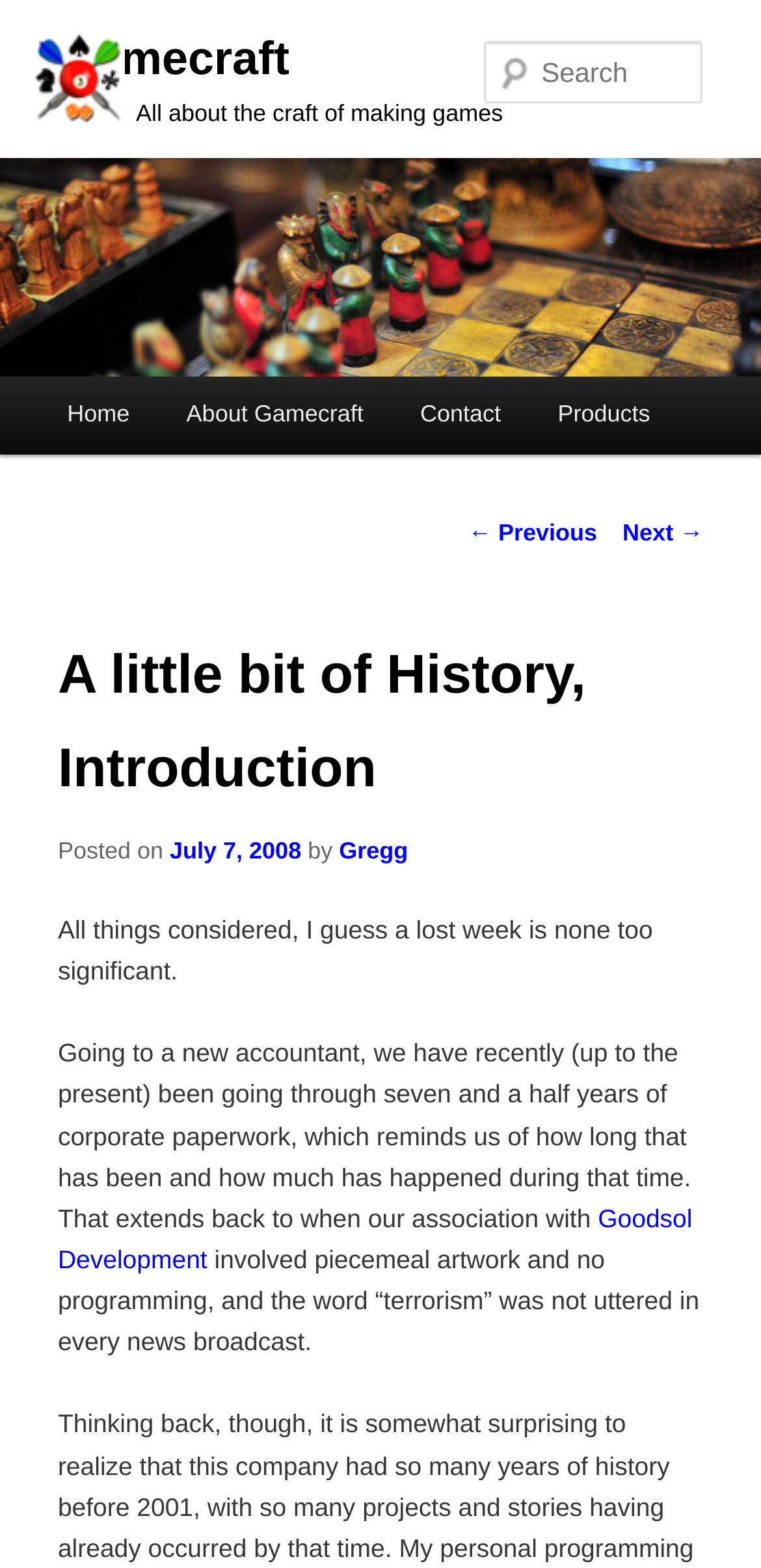Locate the bounding box coordinates of the area where you should click to accomplish the instruction: "View the 'Next' post".

[0.818, 0.331, 0.924, 0.348]